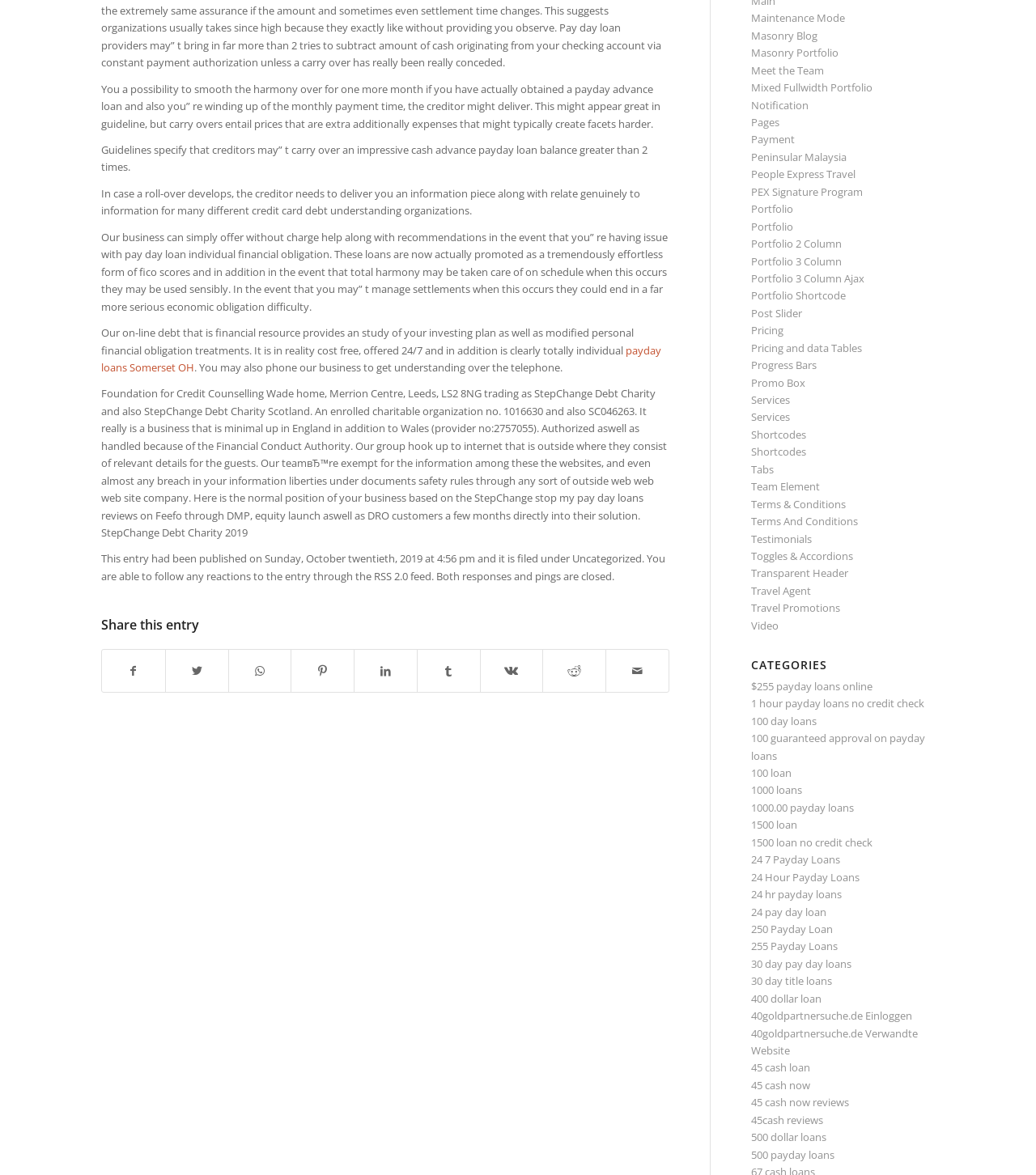Locate the bounding box coordinates of the element I should click to achieve the following instruction: "Explore debt management resources".

[0.725, 0.277, 0.812, 0.304]